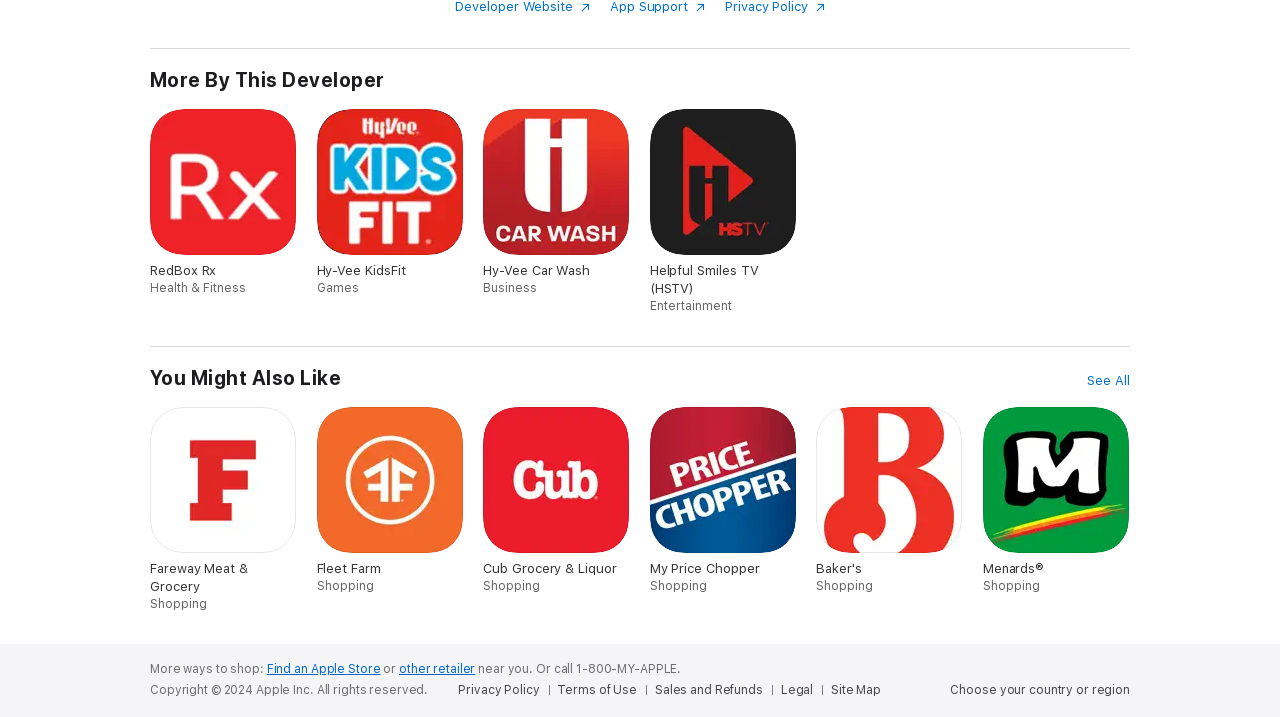Given the element description "Legal" in the screenshot, predict the bounding box coordinates of that UI element.

[0.61, 0.95, 0.642, 0.973]